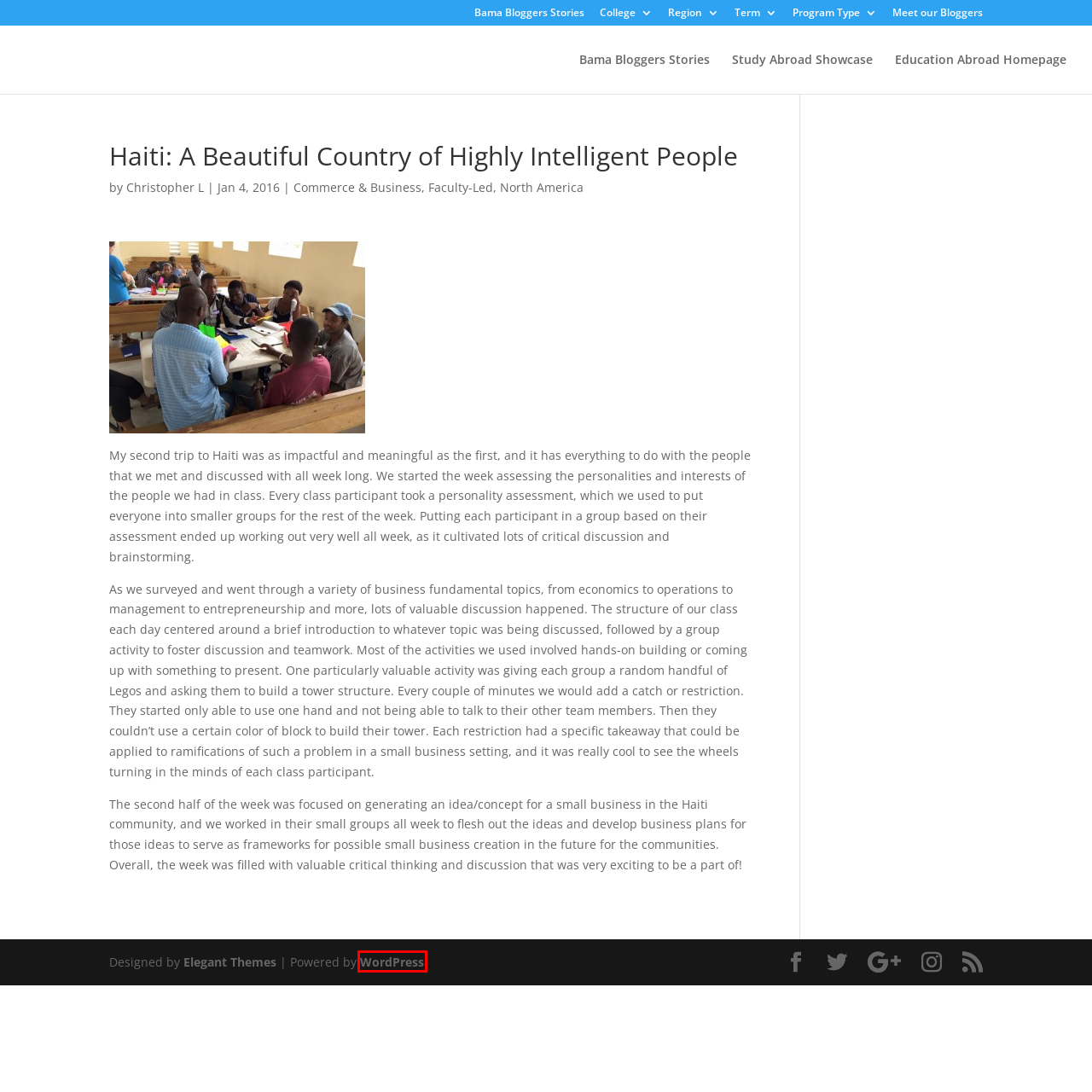Analyze the webpage screenshot with a red bounding box highlighting a UI element. Select the description that best matches the new webpage after clicking the highlighted element. Here are the options:
A. The Most Popular WordPress Themes In The World
B. Blog Tool, Publishing Platform, and CMS – WordPress.org
C. Duration | Study Abroad with The University of Alabama
D. Study Abroad with The University of Alabama |
E. Study Abroad with The University of Alabama
F. Christopher L | Study Abroad with The University of Alabama
G. Program Type | Study Abroad with The University of Alabama
H. North America | Study Abroad with The University of Alabama

B